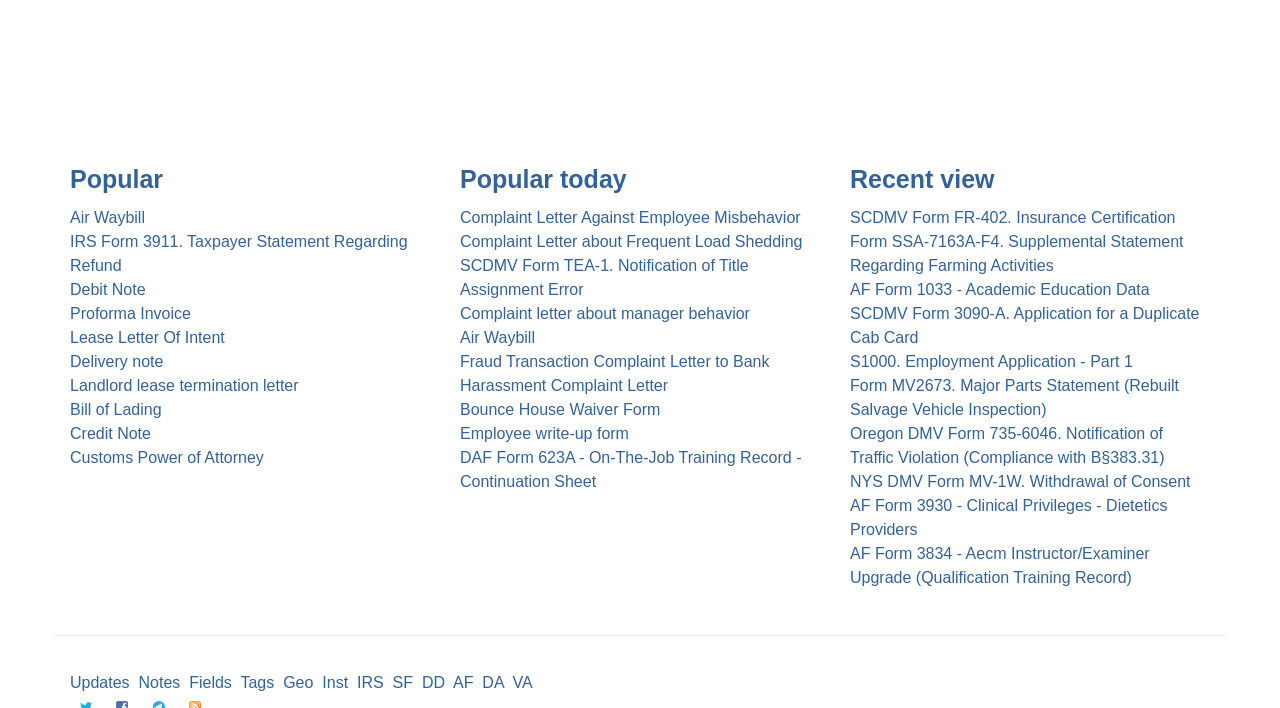What type of documents are listed on this webpage?
Give a one-word or short-phrase answer derived from the screenshot.

Form templates